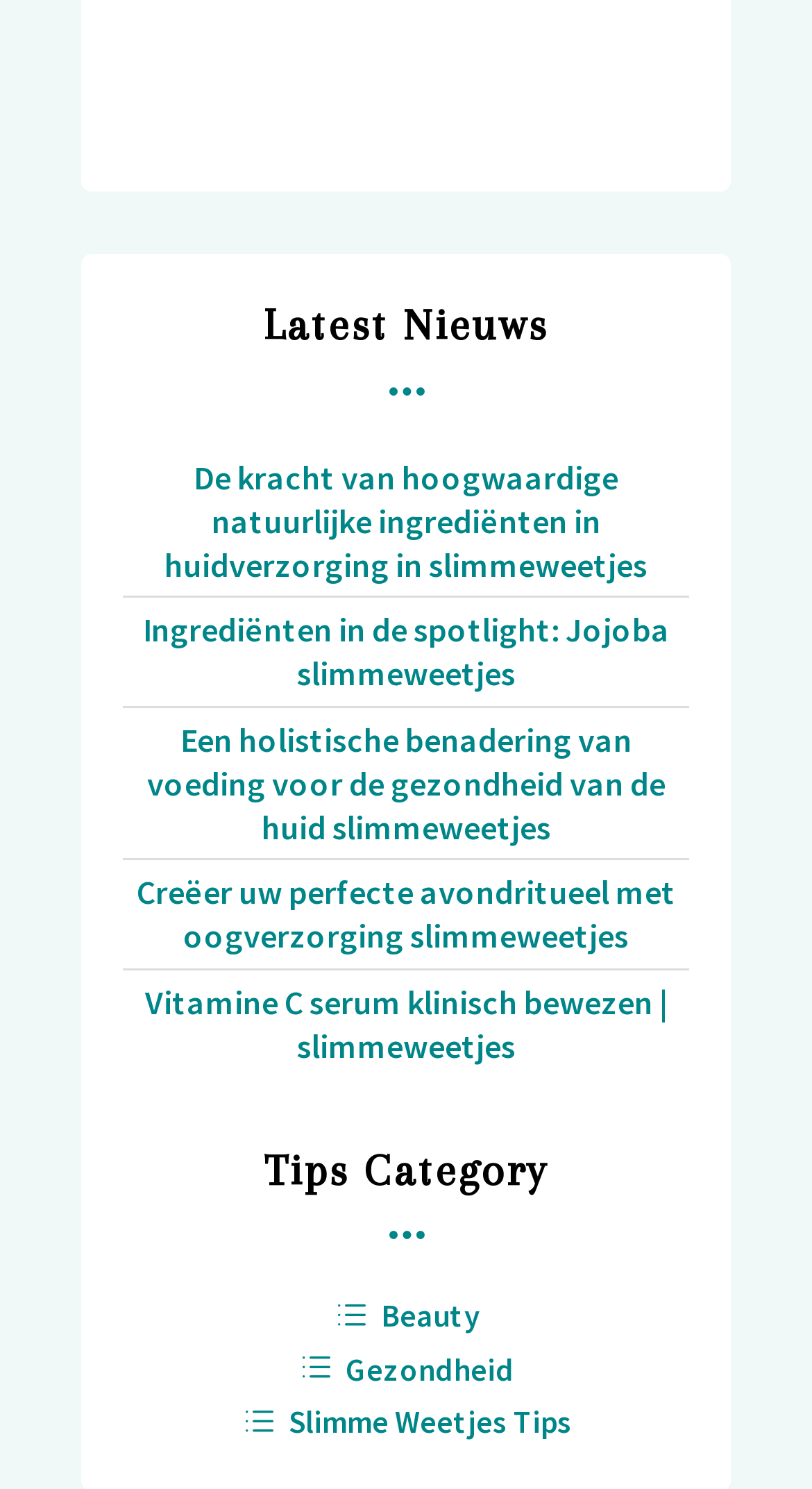Determine the bounding box coordinates for the clickable element to execute this instruction: "Read about the power of high-quality natural ingredients in skin care". Provide the coordinates as four float numbers between 0 and 1, i.e., [left, top, right, bottom].

[0.203, 0.306, 0.797, 0.392]